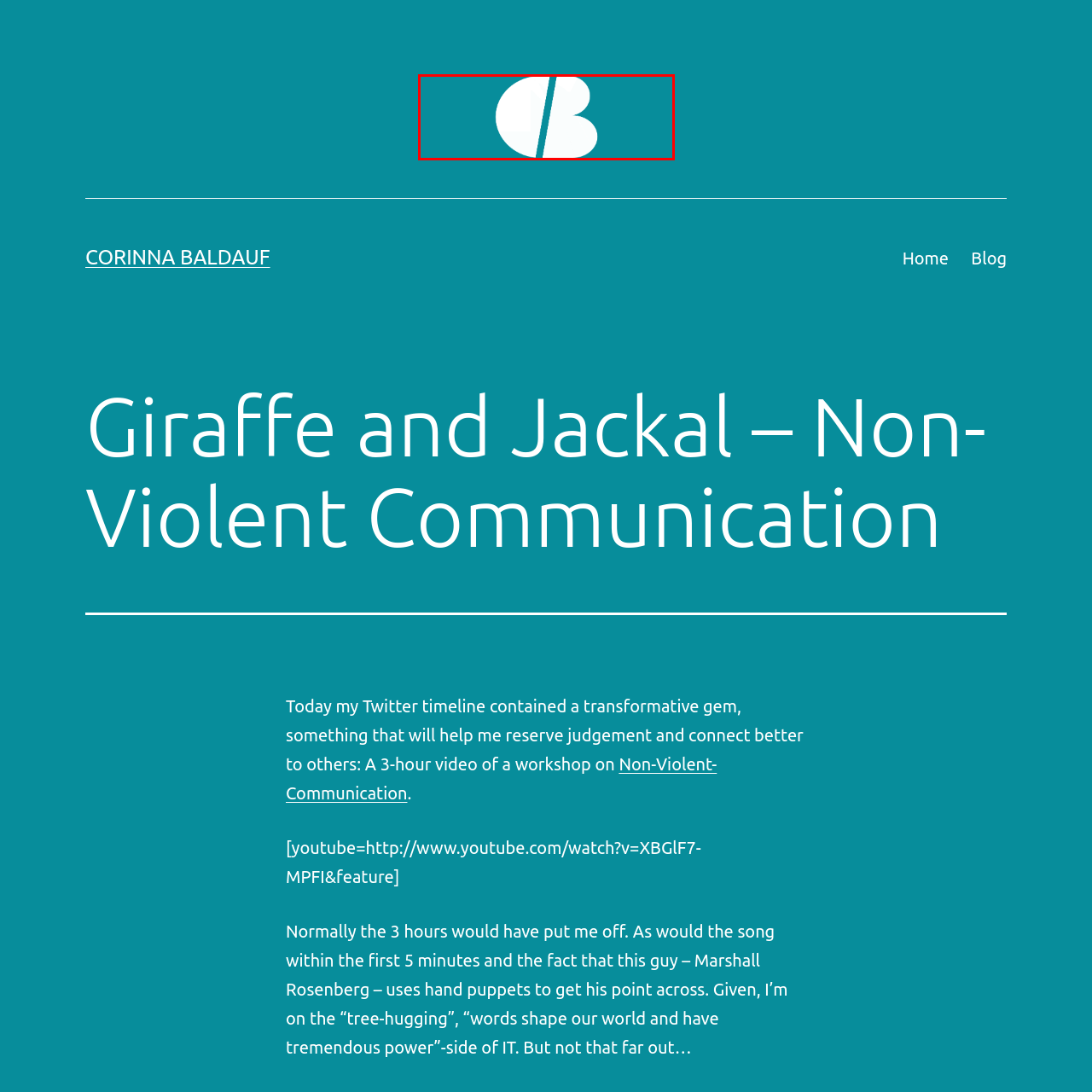Create a thorough and descriptive caption for the photo marked by the red boundary.

This image features a stylized logo associated with Corinna Baldauf, likely representing her work or brand. The design includes a unique combination of curves and lines, creating an abstract yet cohesive shape that may symbolize communication or connection, reflecting themes in her writings such as non-violent communication. The logo is set against a vibrant teal background, enhancing its visibility and aesthetic appeal. This branding is prominently placed on a webpage that discusses concepts related to personal growth and understanding through effective communication.